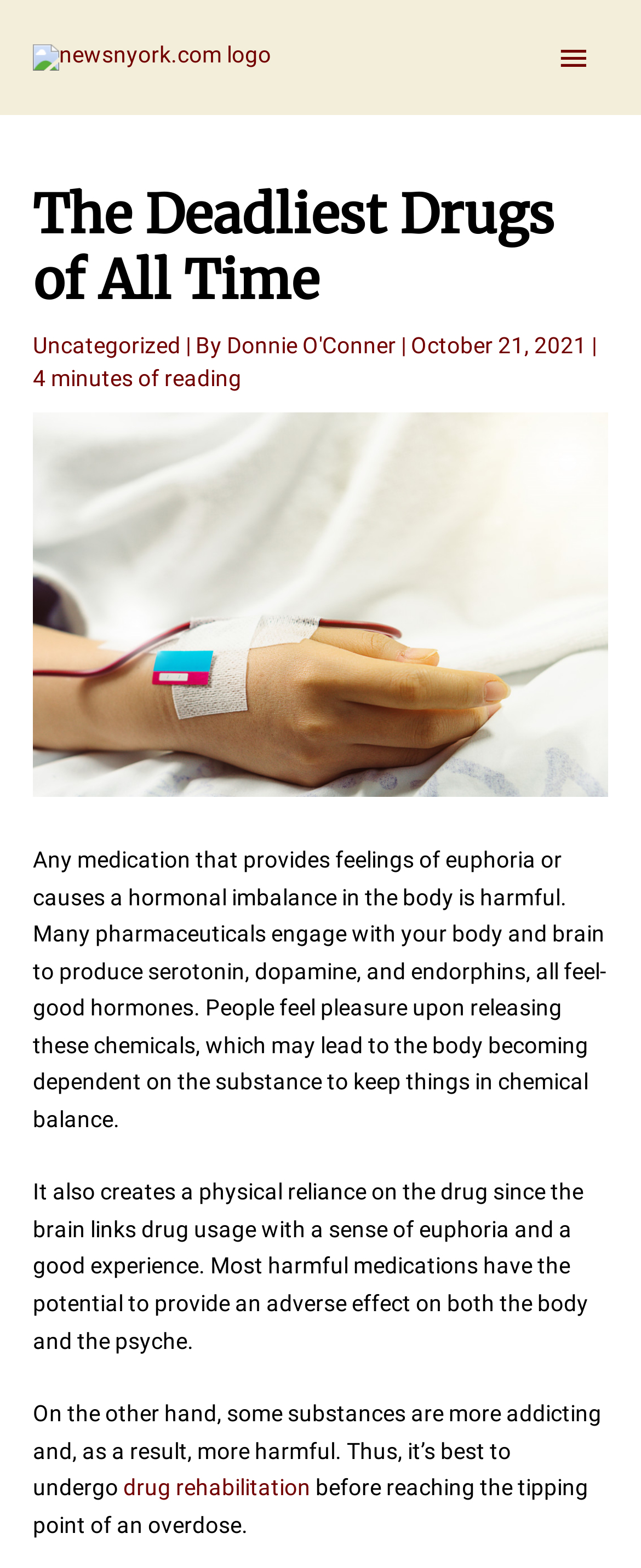Provide a short answer using a single word or phrase for the following question: 
What is the consequence of taking harmful medications?

Physical reliance and overdose